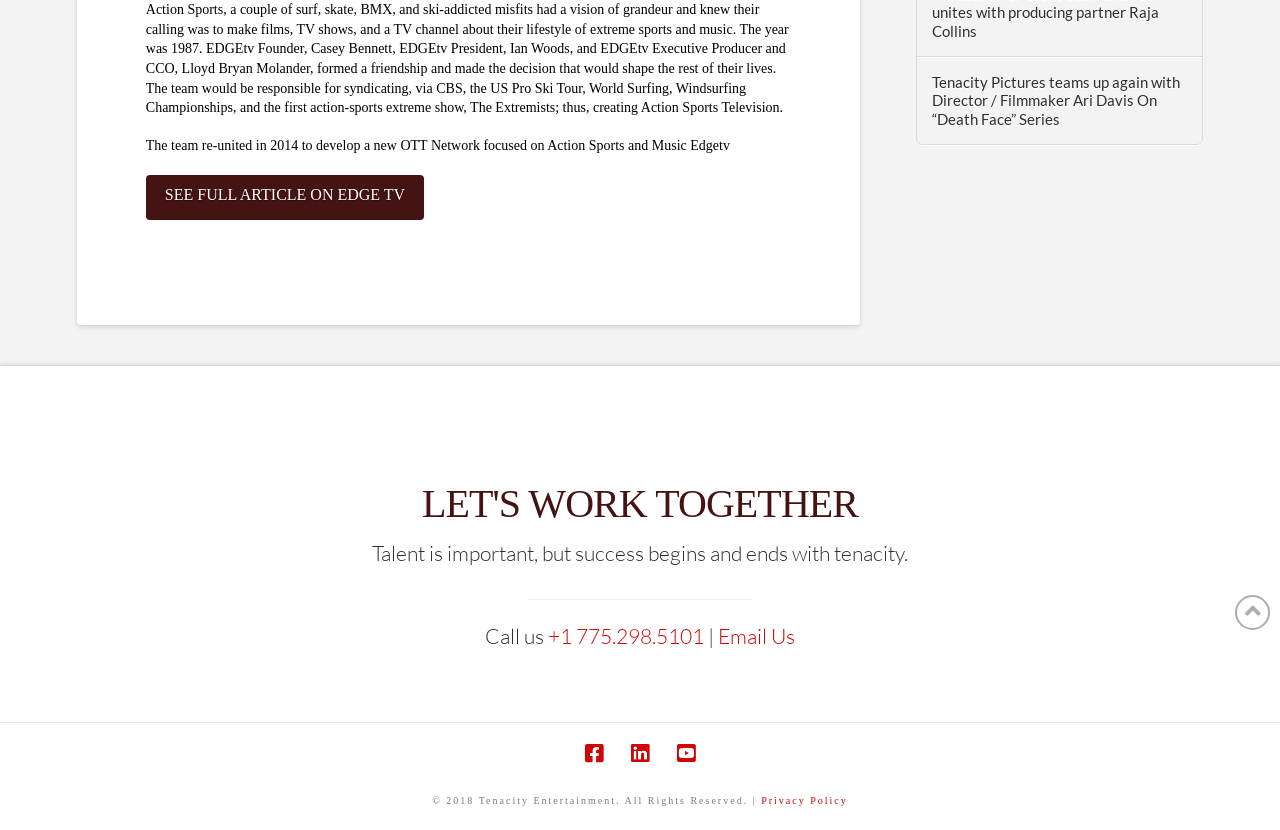Please determine the bounding box coordinates for the UI element described as: "+1 775.298.5101".

[0.428, 0.75, 0.55, 0.782]